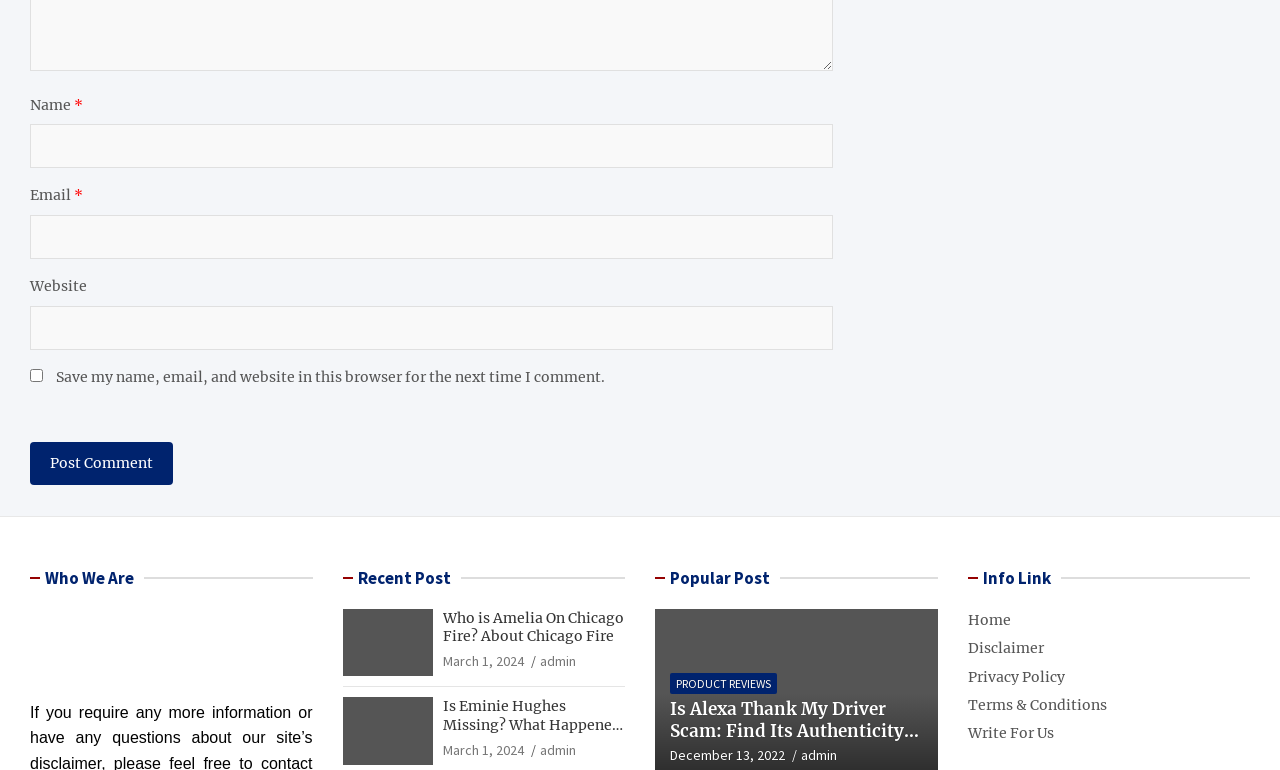What is the purpose of the checkbox?
Answer the question with just one word or phrase using the image.

Save comment information